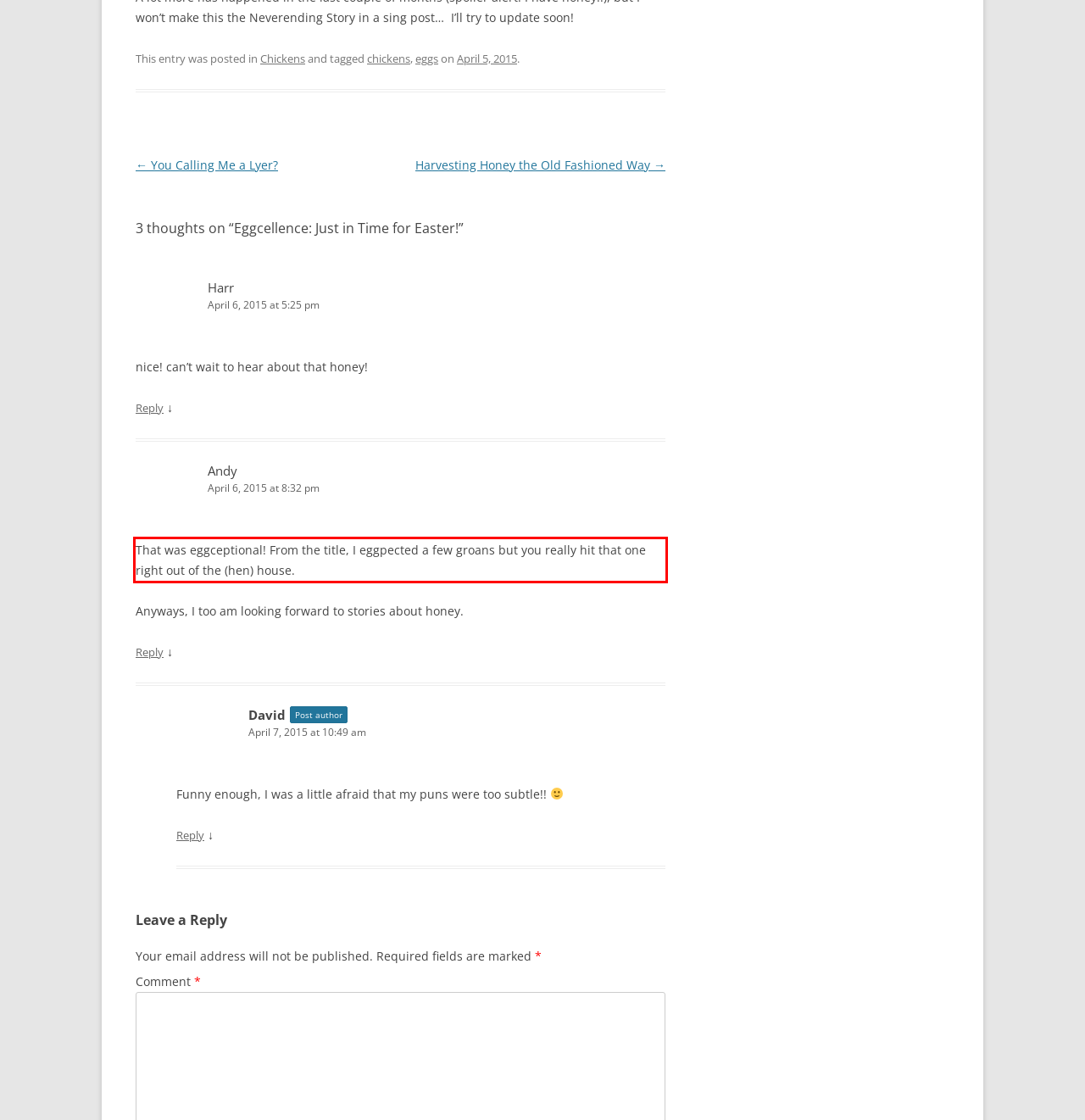Please perform OCR on the UI element surrounded by the red bounding box in the given webpage screenshot and extract its text content.

That was eggceptional! From the title, I eggpected a few groans but you really hit that one right out of the (hen) house.